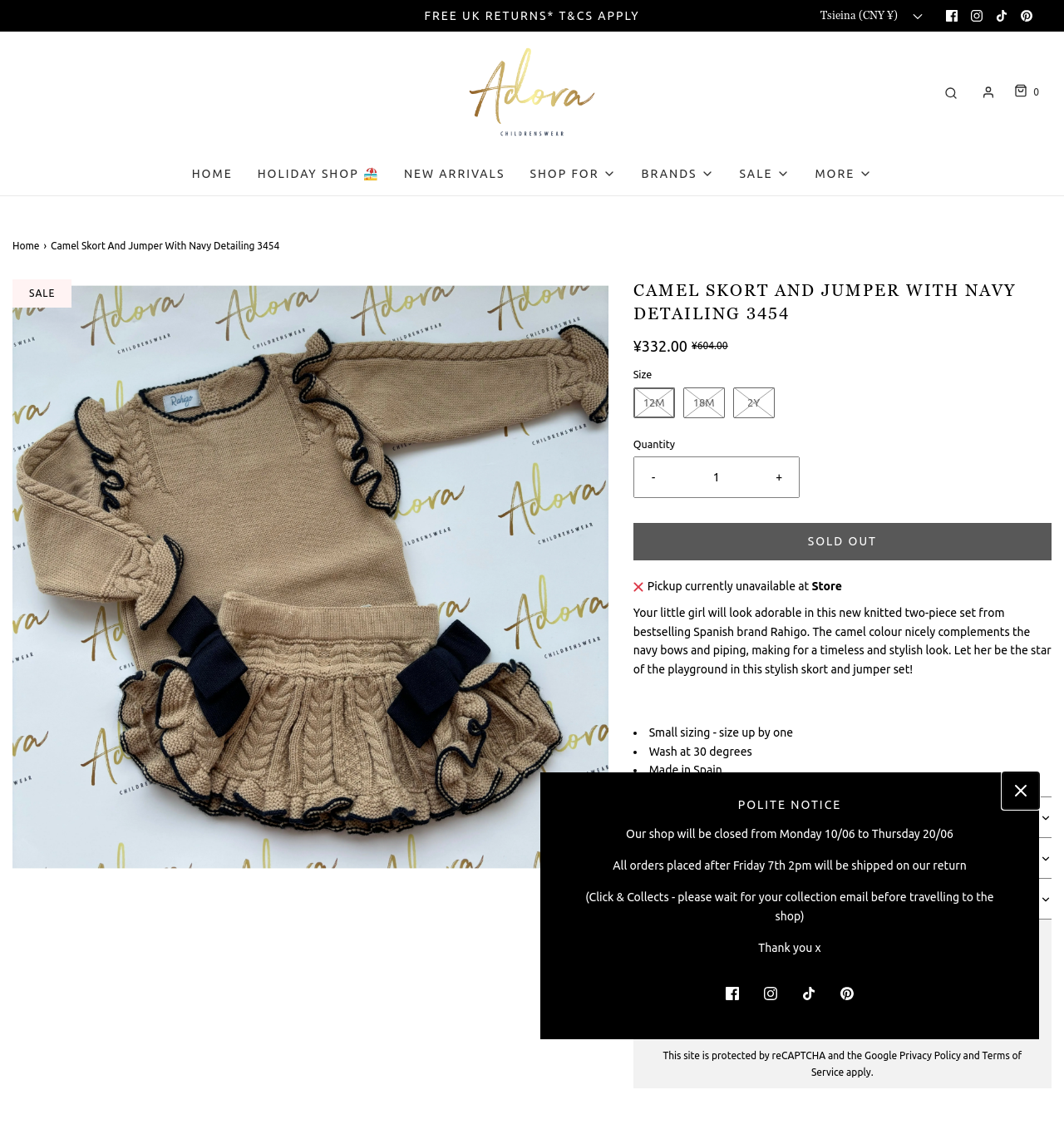What is the brand of the skort and jumper set?
Answer the question with just one word or phrase using the image.

Rahigo